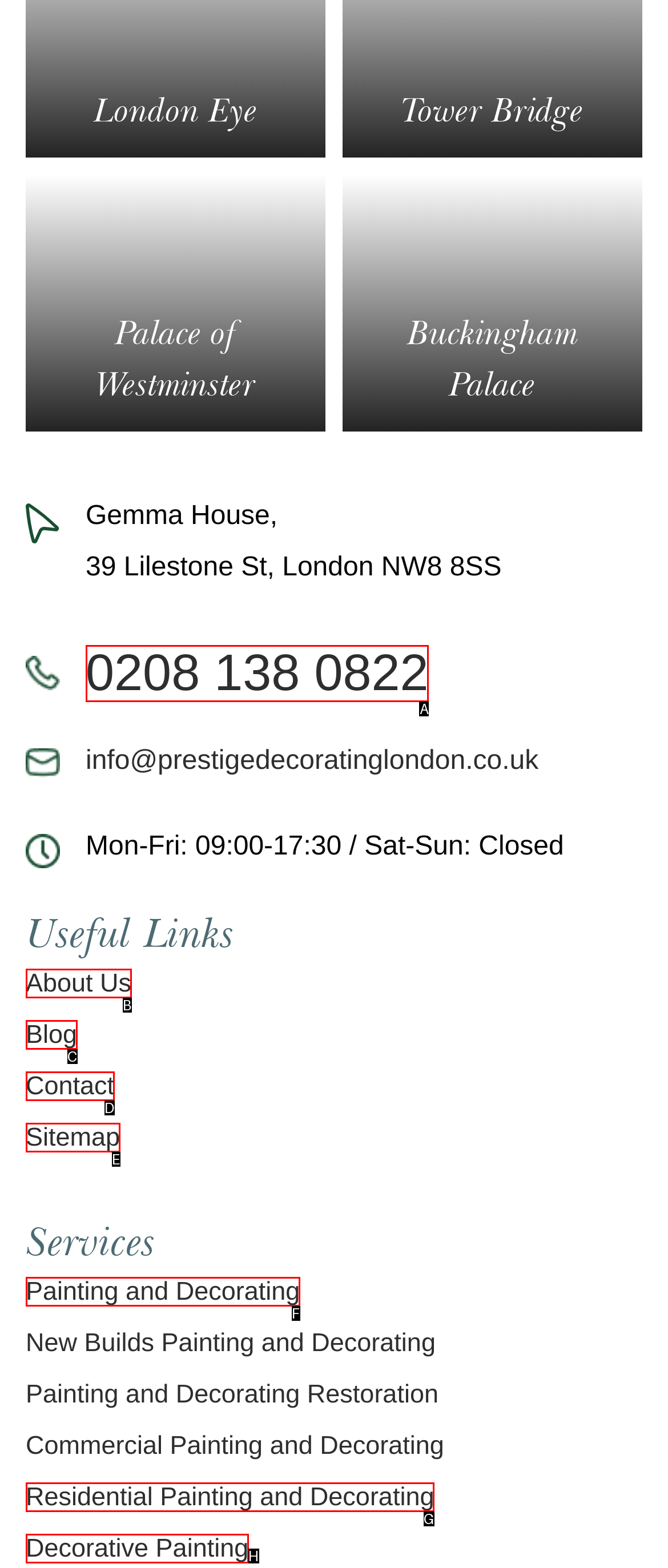Choose the HTML element that best fits the given description: Decorative Painting. Answer by stating the letter of the option.

H